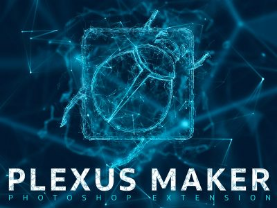What is the functionality of the tool?
Can you give a detailed and elaborate answer to the question?

The answer can be obtained by looking at the smaller text displayed beneath the bold text, which indicates the functionality of the tool as a 'PHOTOSHOP EXTENSION', tailored for Photoshop users.